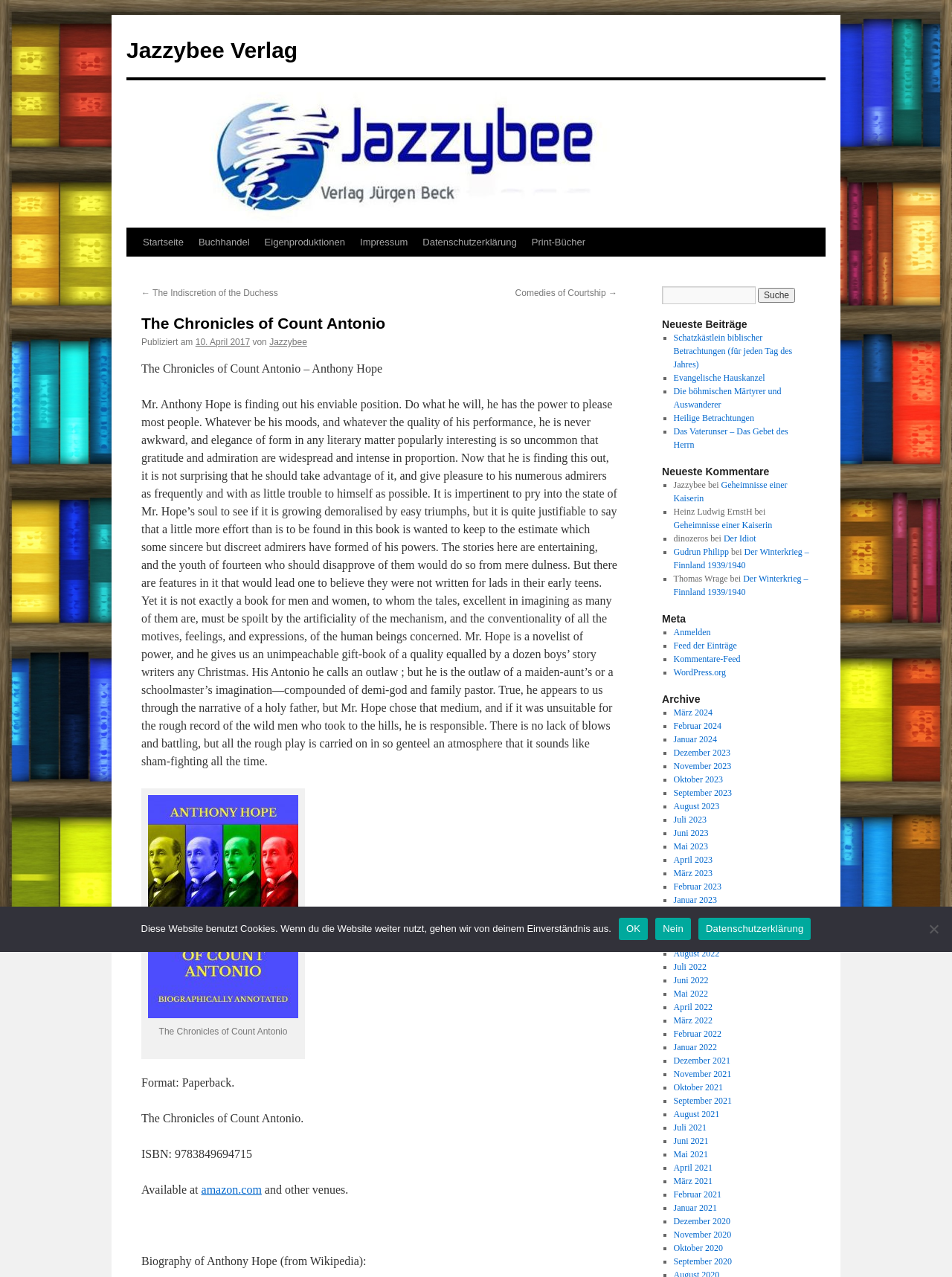Generate a comprehensive description of the webpage content.

This webpage is about the book "The Chronicles of Count Antonio" by Anthony Hope. At the top, there is a navigation menu with links to "Jazzybee Verlag", "Startseite", "Buchhandel", "Eigenproduktionen", "Impressum", "Datenschutzerklärung", and "Print-Bücher". Below the navigation menu, there is a link to "← The Indiscretion of the Duchess" and "Comedies of Courtship →".

The main content of the page is divided into two sections. On the left side, there is a heading "The Chronicles of Count Antonio" followed by a publication date "10. April 2017" and the author's name "Jazzybee". Below this, there is a long paragraph describing the book, mentioning that it is an entertaining read but lacks effort and has artificial and conventional elements.

On the right side, there is a section with book details, including the format "Paperback", ISBN "9783849694715", and availability at "amazon.com" and other venues. Below this, there is a biography of Anthony Hope from Wikipedia.

Further down the page, there is a search bar with a button "Suche" and a heading "Neueste Beiträge" (Latest Posts) with a list of links to various articles. Next to this, there is a heading "Neueste Kommentare" (Latest Comments) with a list of comments from users.

At the bottom of the page, there are several sections, including "Meta" with links to "Anmelden" (Login), "Feed der Einträge" (Entry Feed), "Kommentare-Feed" (Comment Feed), and "WordPress.org". There is also an "Archive" section with links to monthly archives from 2024.